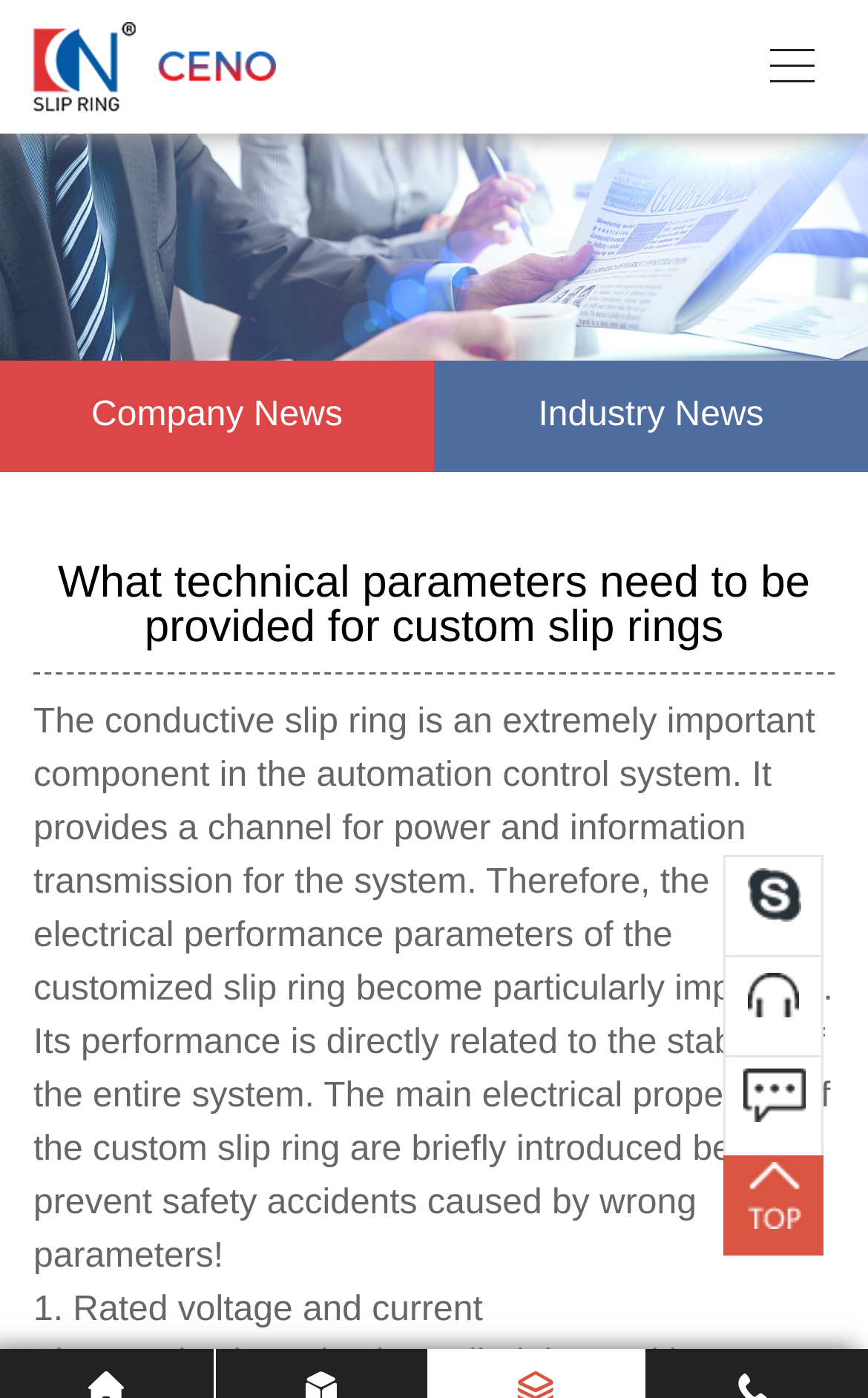What is the purpose of the customized slip ring?
Please answer the question with a single word or phrase, referencing the image.

Power and information transmission